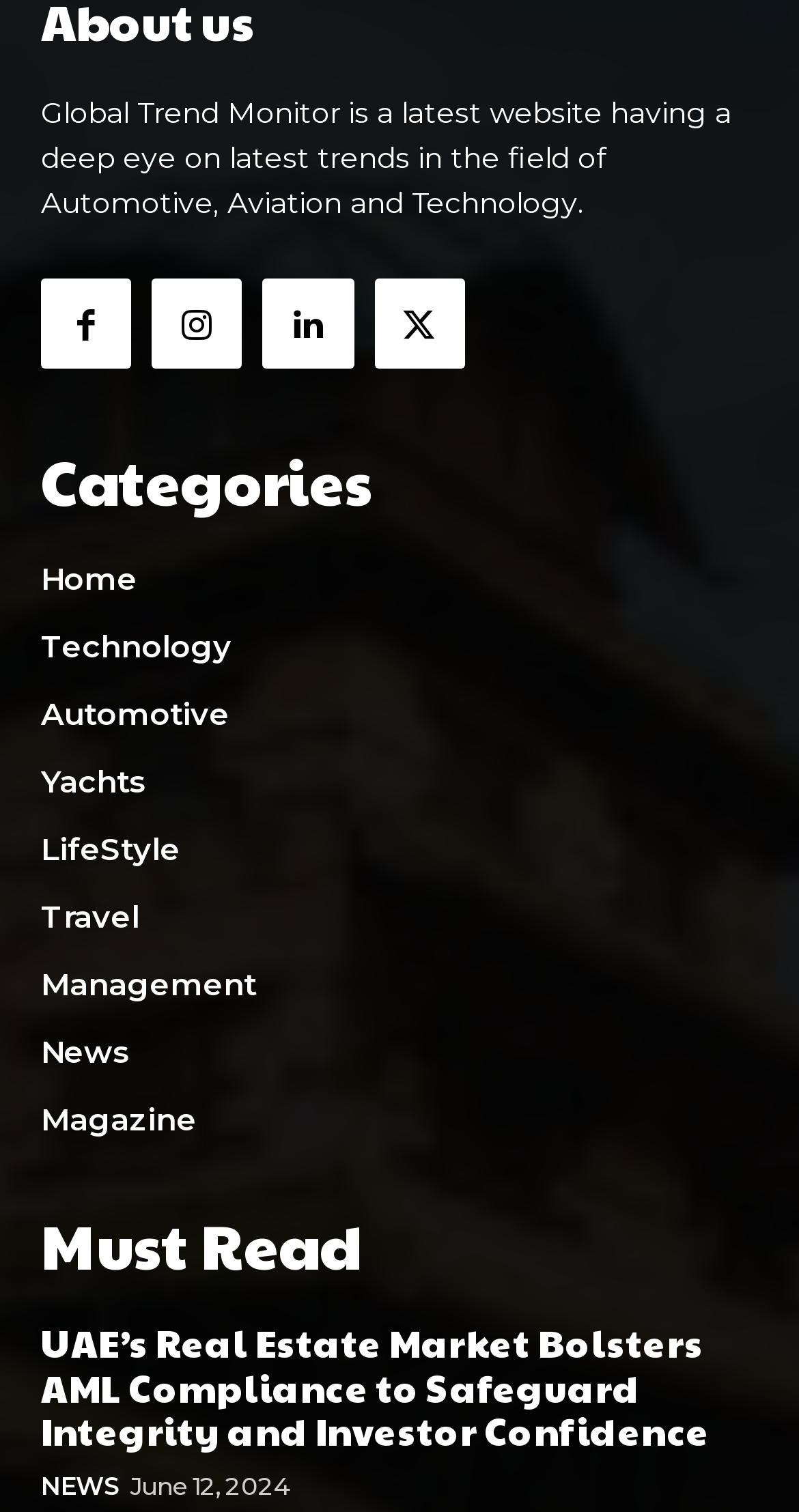Provide the bounding box coordinates for the area that should be clicked to complete the instruction: "Read the article".

None